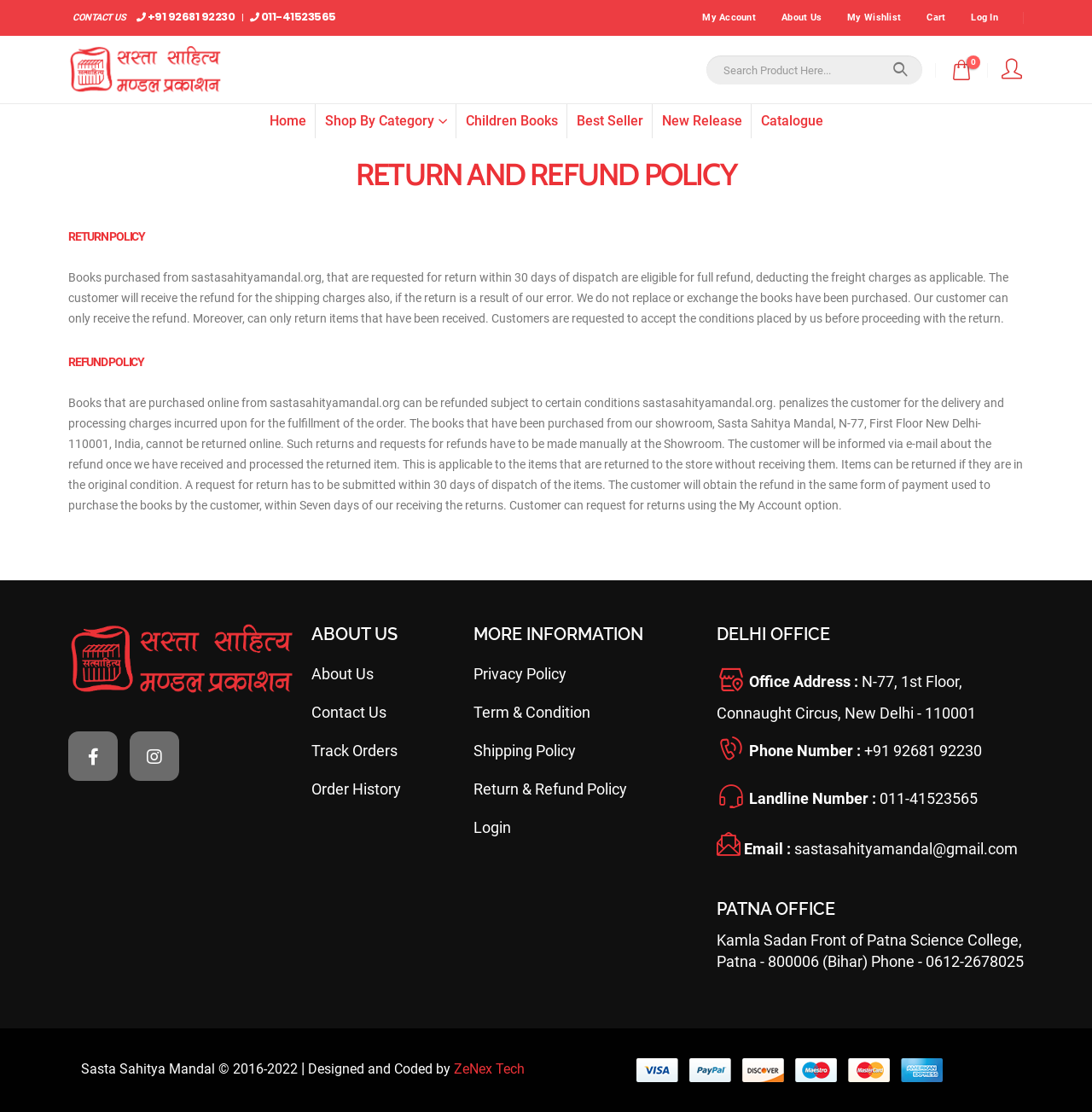By analyzing the image, answer the following question with a detailed response: How can customers request for returns?

As stated on the webpage, customers can request for returns using the My Account option. This is applicable to items that are returned to the store without receiving them, and the request must be submitted within 30 days of dispatch.